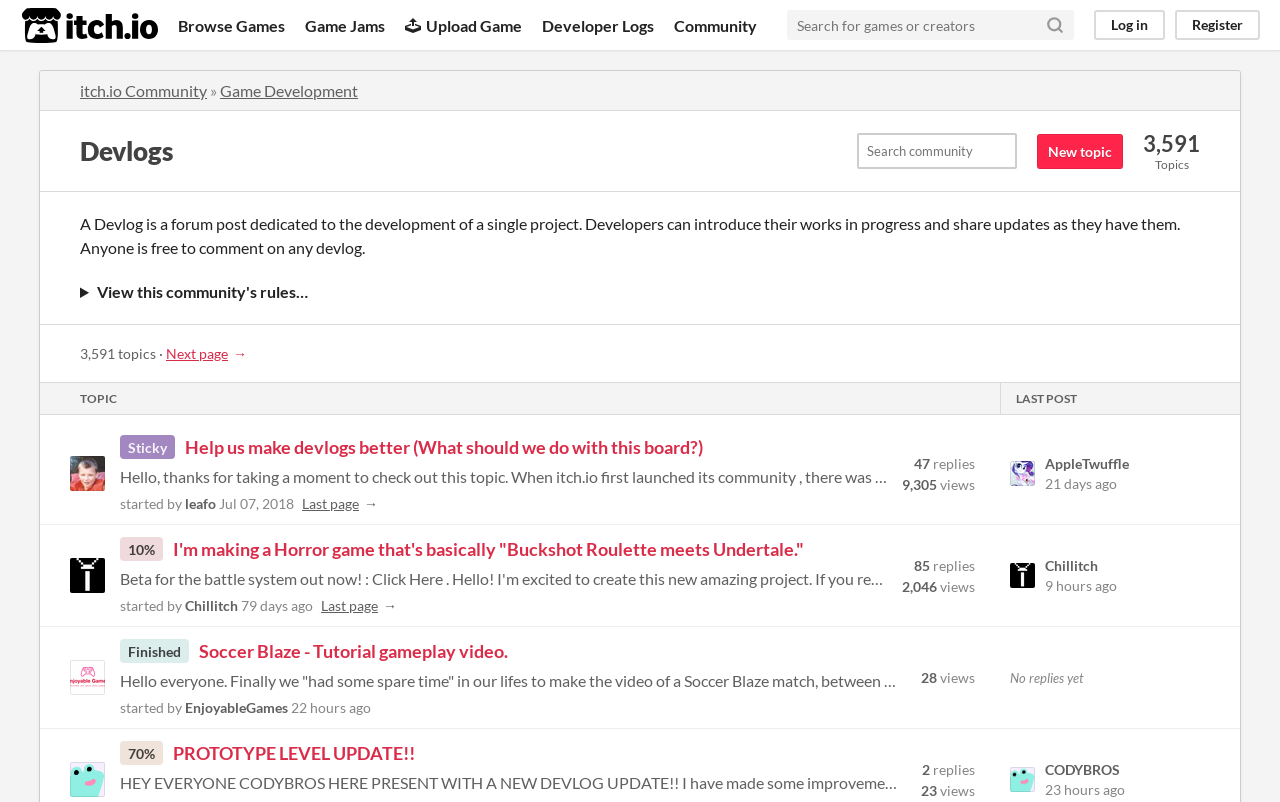Create a detailed summary of all the visual and textual information on the webpage.

The webpage is titled "Devlogs - itch.io" and features a prominent itch.io logo and title at the top left corner. Below the logo, there are six navigation links: "Browse Games", "Game Jams", "Upload Game", "Developer Logs", "Community", and "Log in/Register". 

To the right of the navigation links, there is a search bar with a "Search" button. Below the search bar, there are two links: "itch.io Community" and "Game Development". 

The main content of the page is divided into two sections. The left section has a heading "Devlogs" and a search bar for searching the community. Below the search bar, there is a brief description of what a Devlog is, followed by a "New topic" link and a "View this community's rules…" disclosure triangle.

The right section displays a list of topics, each with a title, the number of replies, and the number of views. The topics are listed in a table format with three columns: "TOPIC", "LAST POST", and no header for the third column. Each topic has a link to the topic page, and some topics have a "Sticky" label. The list of topics is paginated, with "Next page →" and "Last page →" links at the bottom.

Each topic in the list has a brief description, the name of the user who started the topic, the date and time the topic was posted, and the number of replies and views. Some topics have a percentage label, indicating the progress of the project.